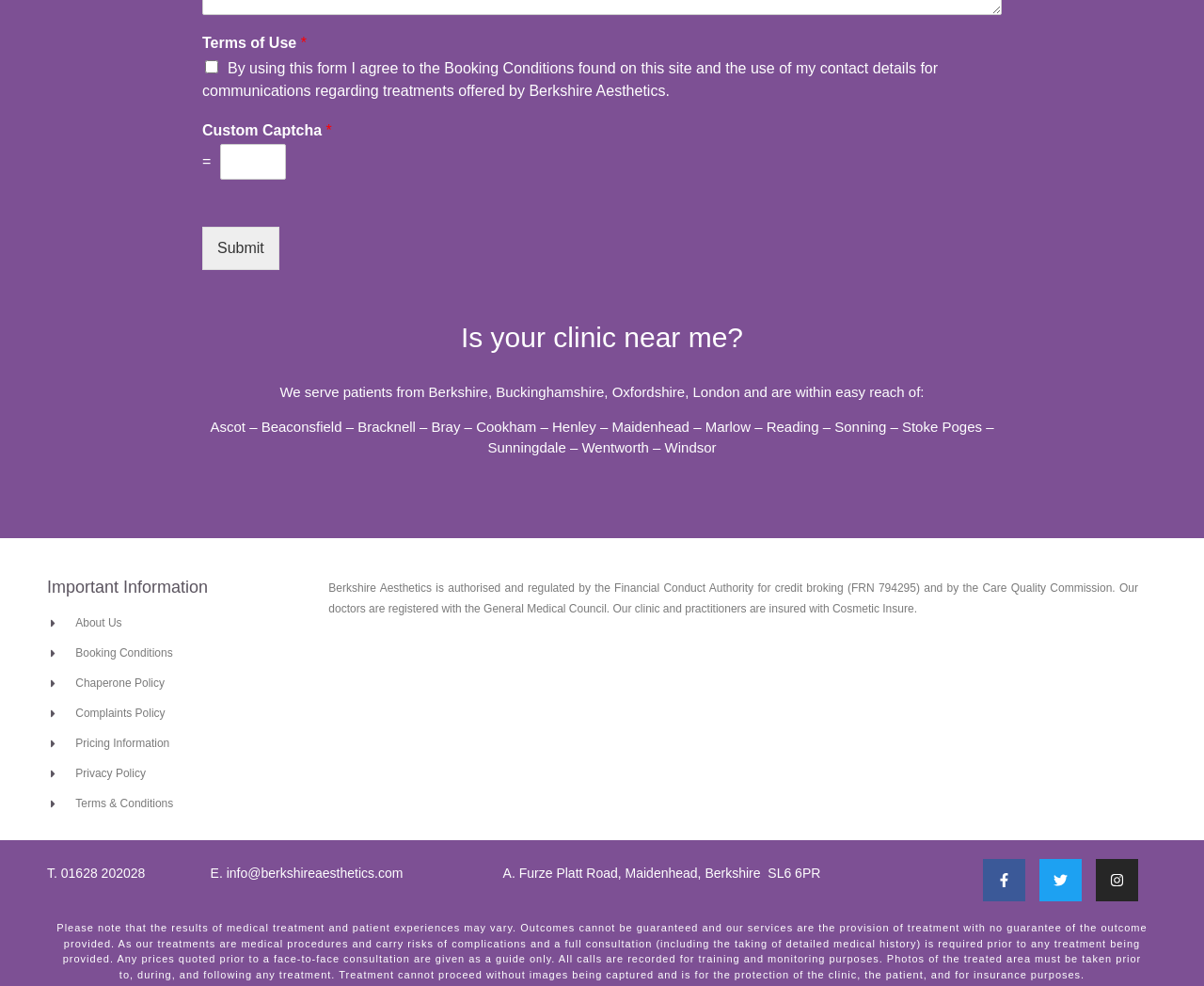Indicate the bounding box coordinates of the element that needs to be clicked to satisfy the following instruction: "Check the terms of use". The coordinates should be four float numbers between 0 and 1, i.e., [left, top, right, bottom].

[0.168, 0.035, 0.25, 0.051]